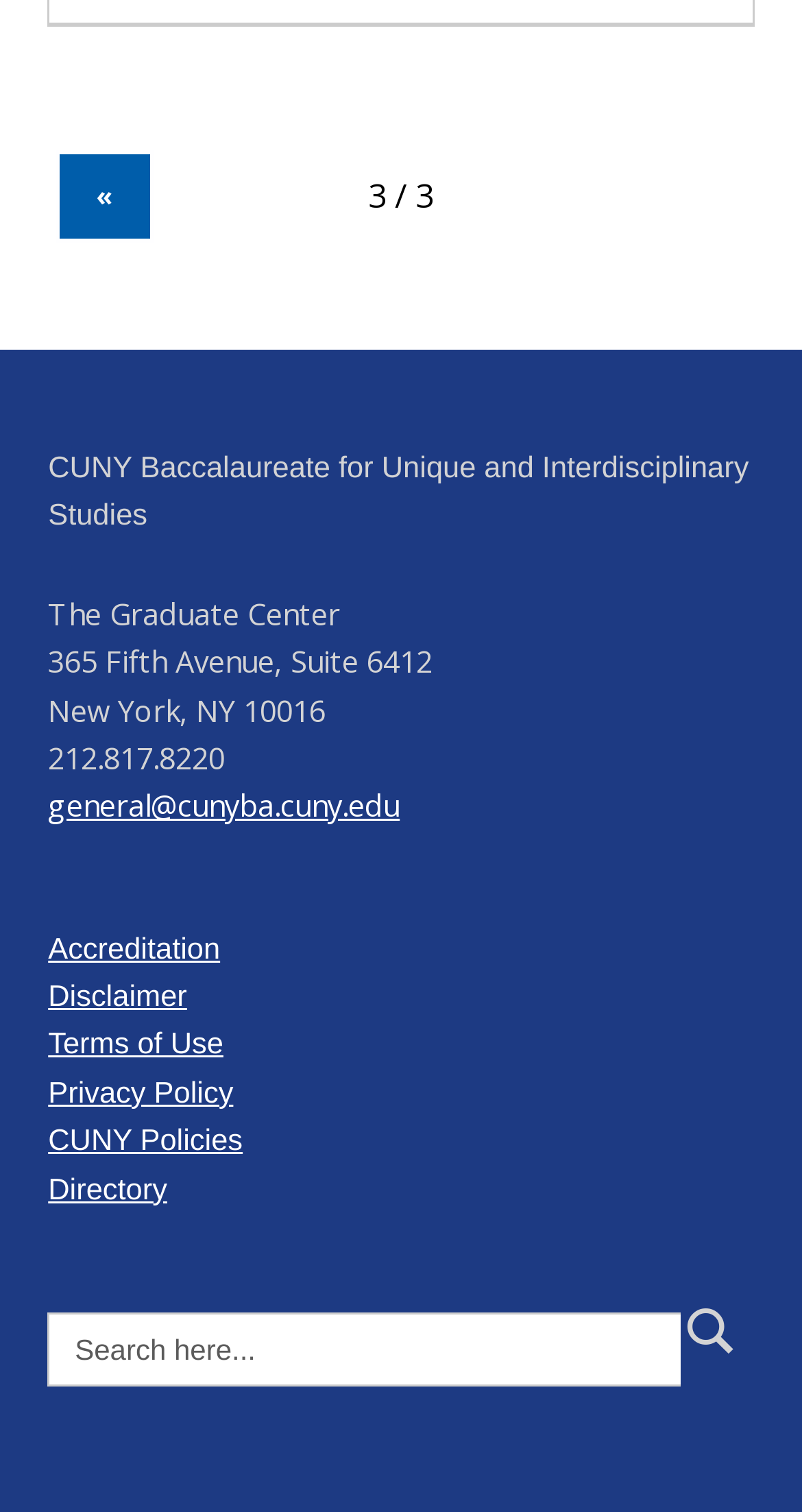Based on the visual content of the image, answer the question thoroughly: How many links are there in the navigation section?

The navigation section contains links to 'Accreditation', 'Disclaimer', 'Terms of Use', 'Privacy Policy', 'CUNY Policies', 'Directory', and a search button, which makes a total of 8 links.